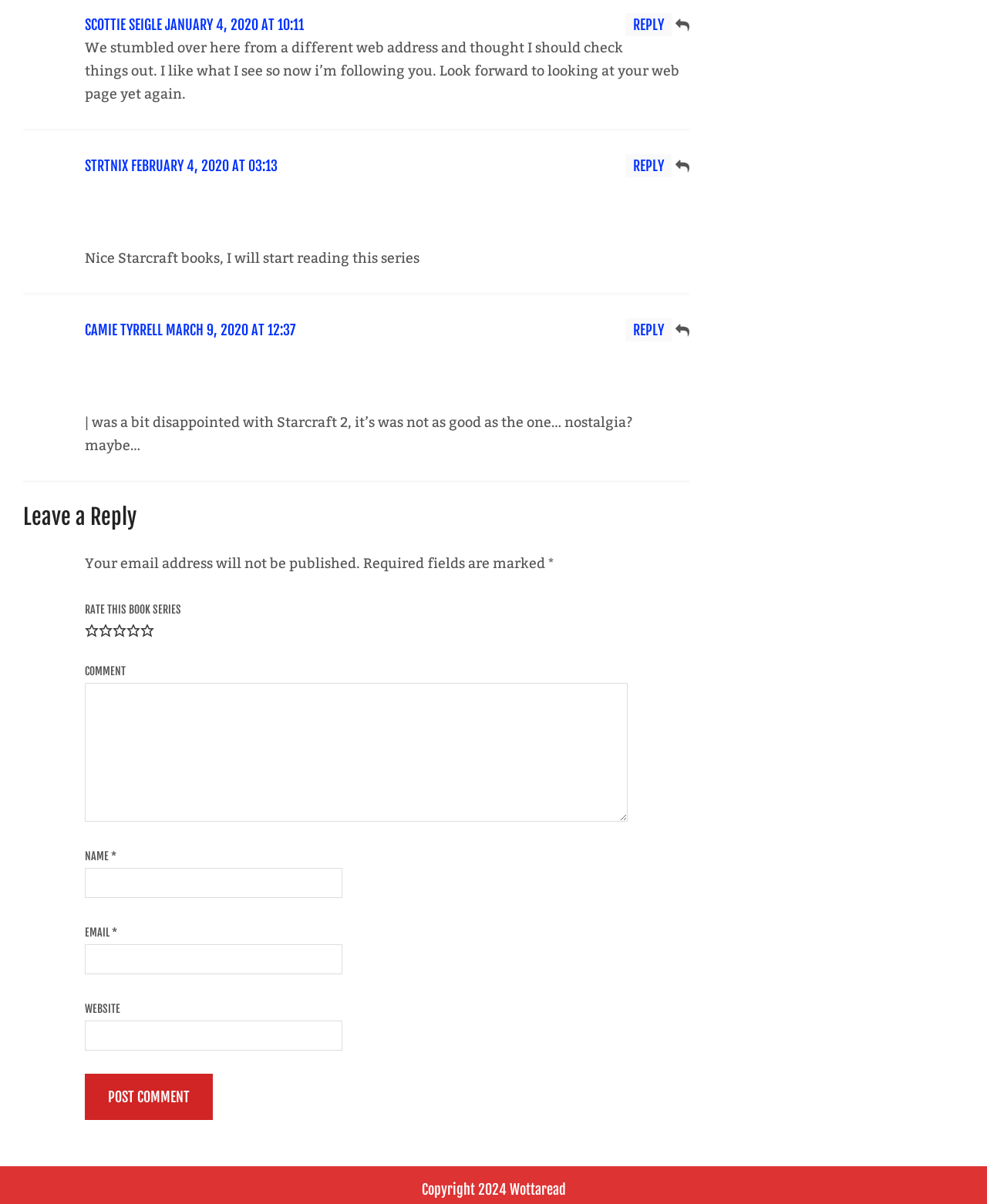What is required to post a comment?
Refer to the image and give a detailed answer to the question.

I looked at the comment form and saw that the 'NAME' and 'EMAIL' fields are marked with an asterisk, indicating that they are required fields to post a comment.